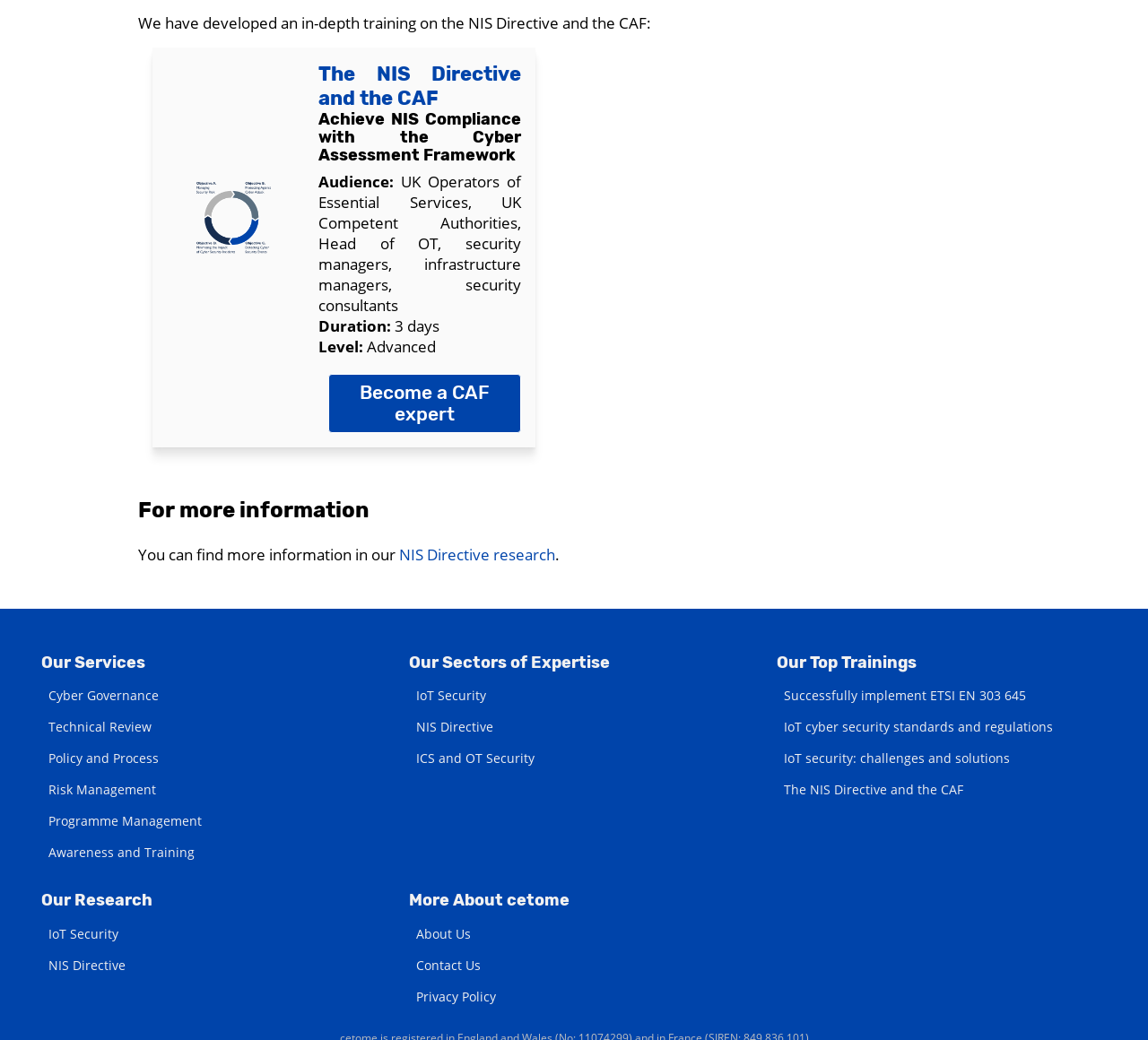Locate the bounding box coordinates of the clickable area to execute the instruction: "Click on the 'The NIS Directive and the CAF' link". Provide the coordinates as four float numbers between 0 and 1, represented as [left, top, right, bottom].

[0.277, 0.06, 0.454, 0.106]